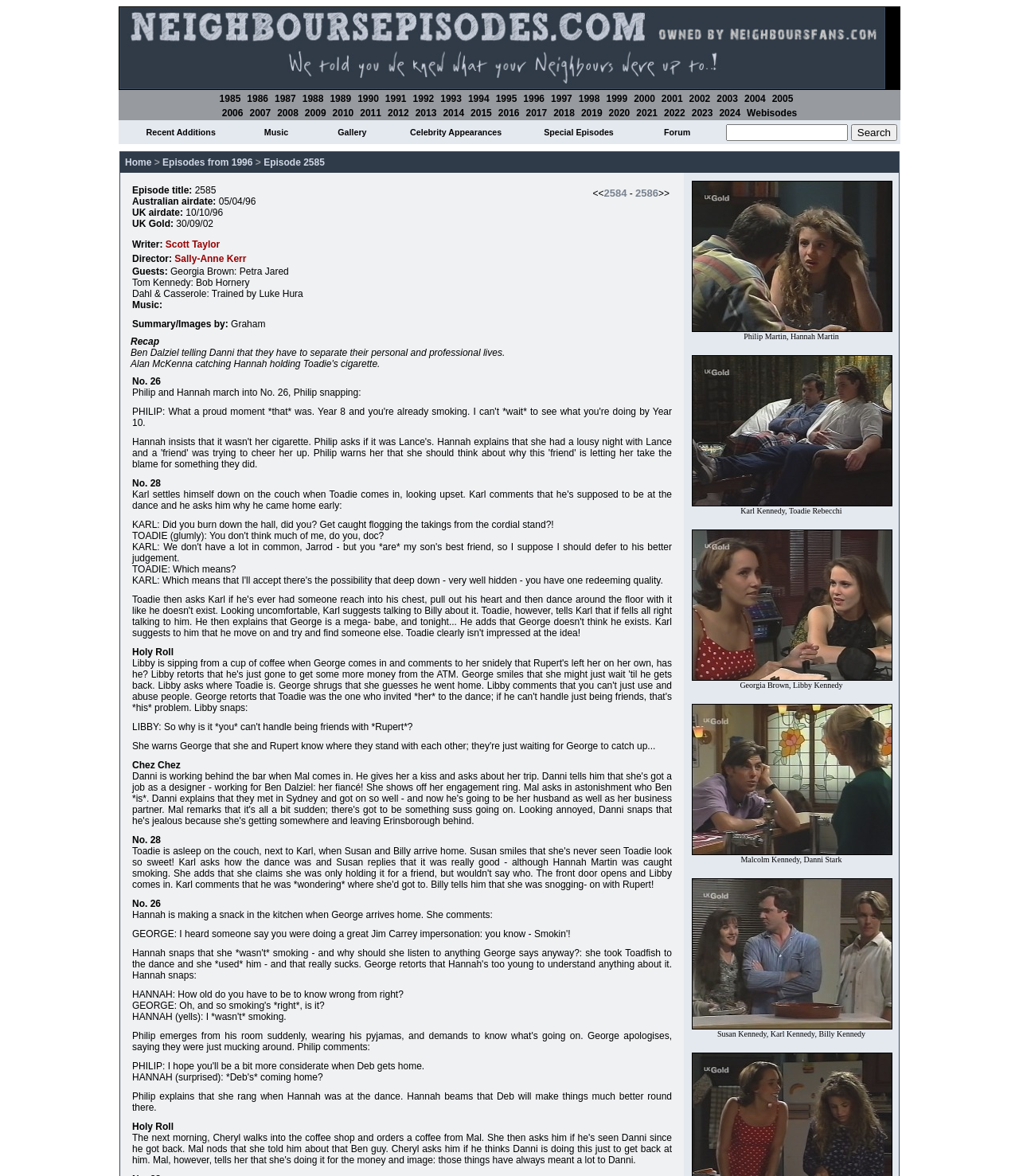How many layout table cells are there in the second table row?
Using the image, respond with a single word or phrase.

7